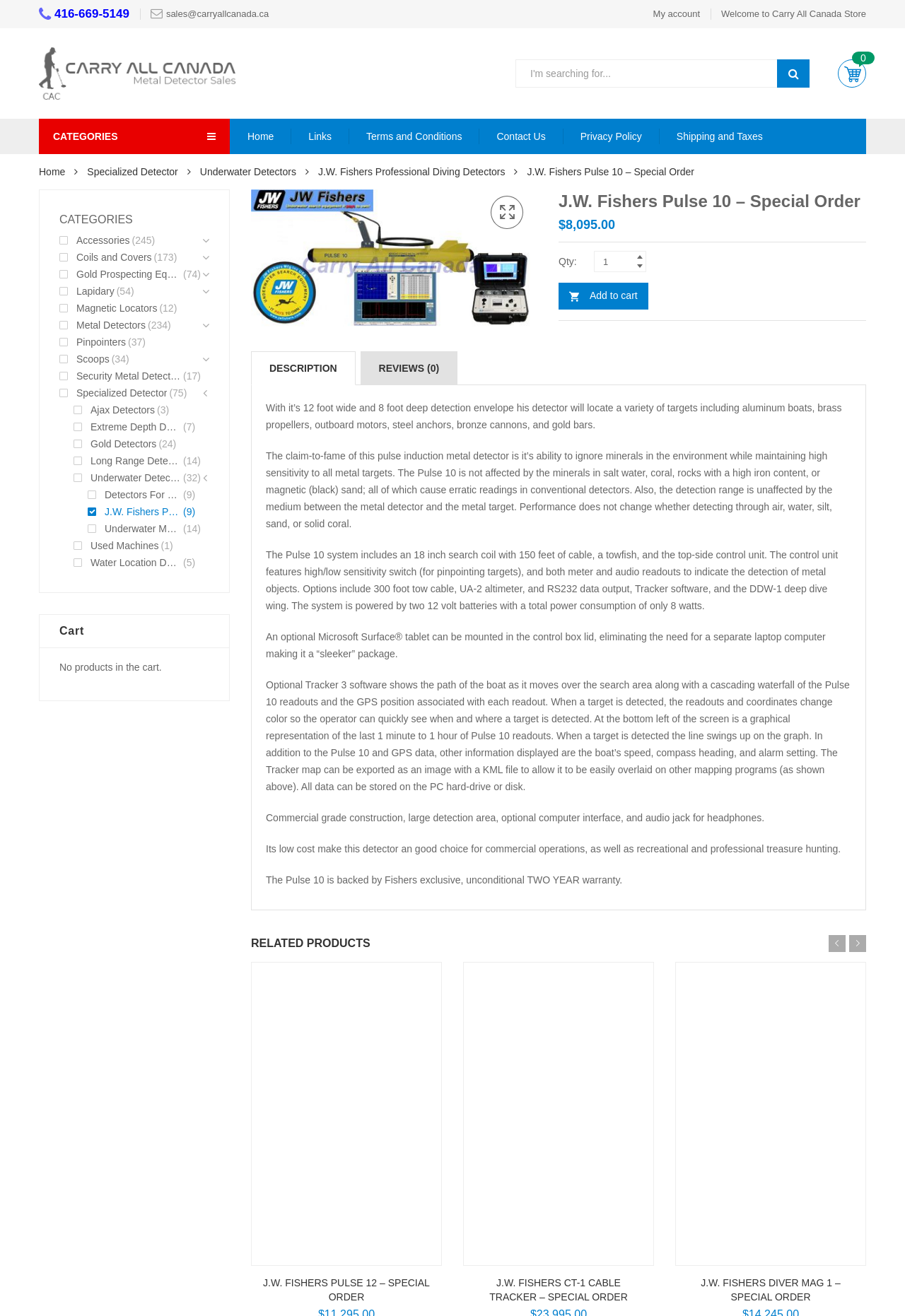What is the price of the J.W. Fishers Pulse 10?
Look at the image and provide a detailed response to the question.

I found the price of the J.W. Fishers Pulse 10 by looking at the StaticText element with the content '$8,095.00' which is located below the heading 'J.W. Fishers Pulse 10 – Special Order'.